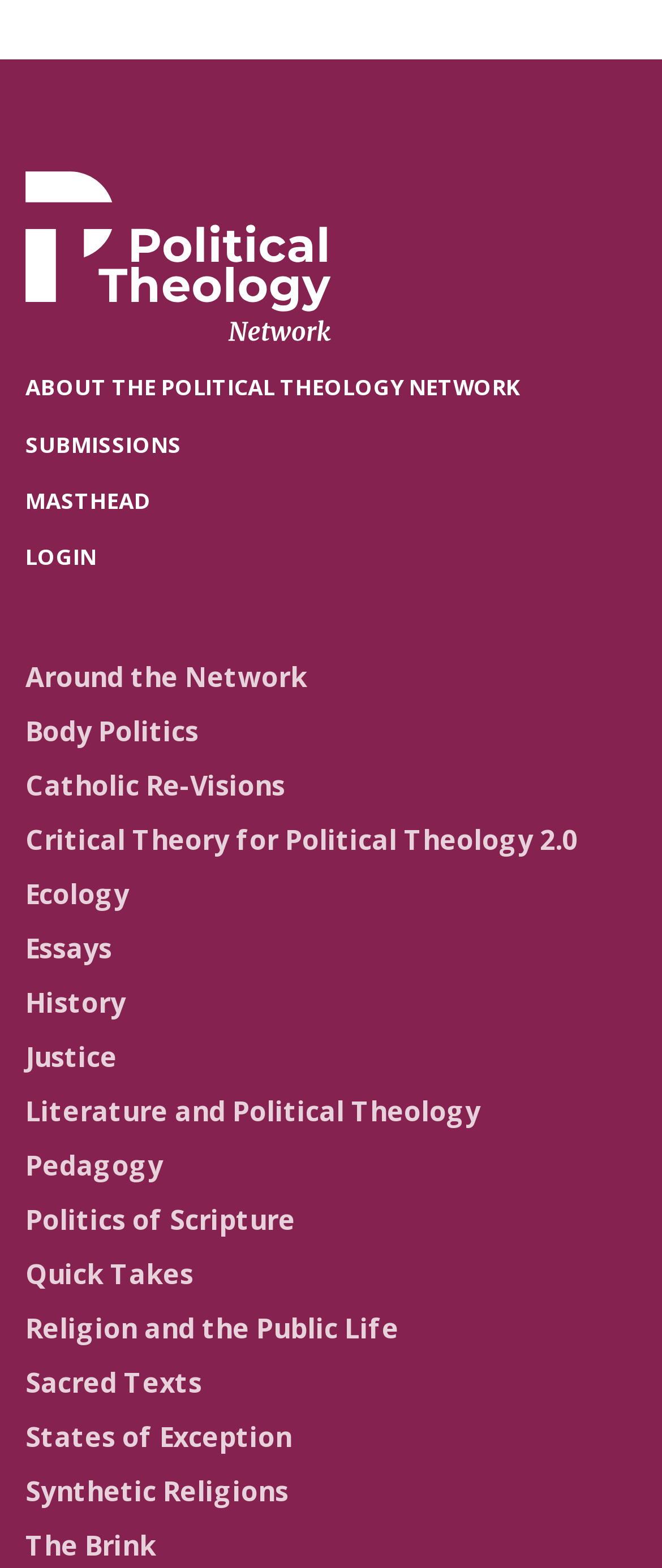Locate the bounding box coordinates of the clickable region necessary to complete the following instruction: "check the quick takes". Provide the coordinates in the format of four float numbers between 0 and 1, i.e., [left, top, right, bottom].

[0.038, 0.801, 0.292, 0.825]